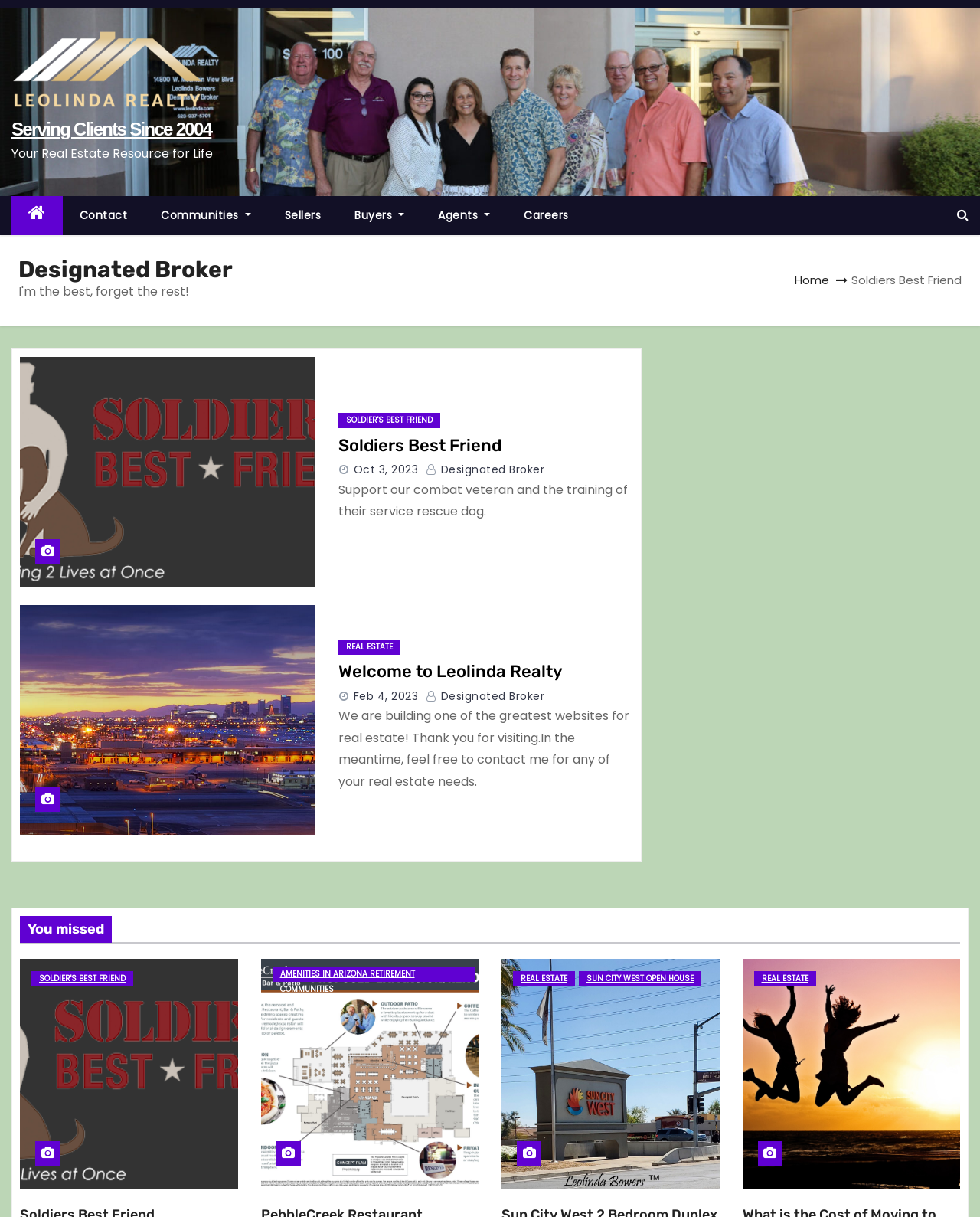What is the name of the organization supporting combat veterans?
Based on the image content, provide your answer in one word or a short phrase.

Soldiers Best Friend